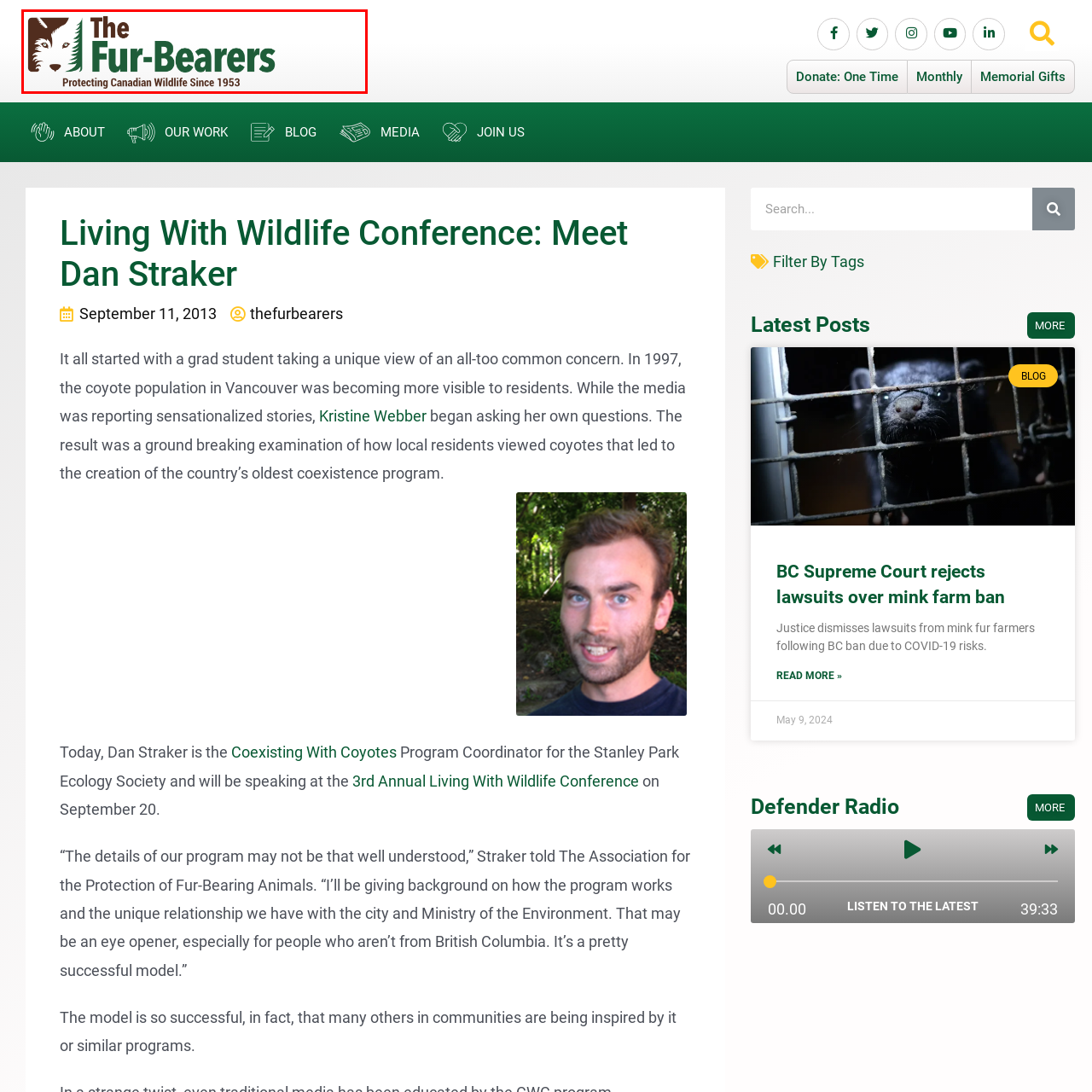What is the main focus of The Fur-Bearers?
Focus on the area marked by the red bounding box and respond to the question with as much detail as possible.

The caption states that The Fur-Bearers is dedicated to protecting Canadian wildlife, which implies that the organization's main focus is on wildlife conservation.